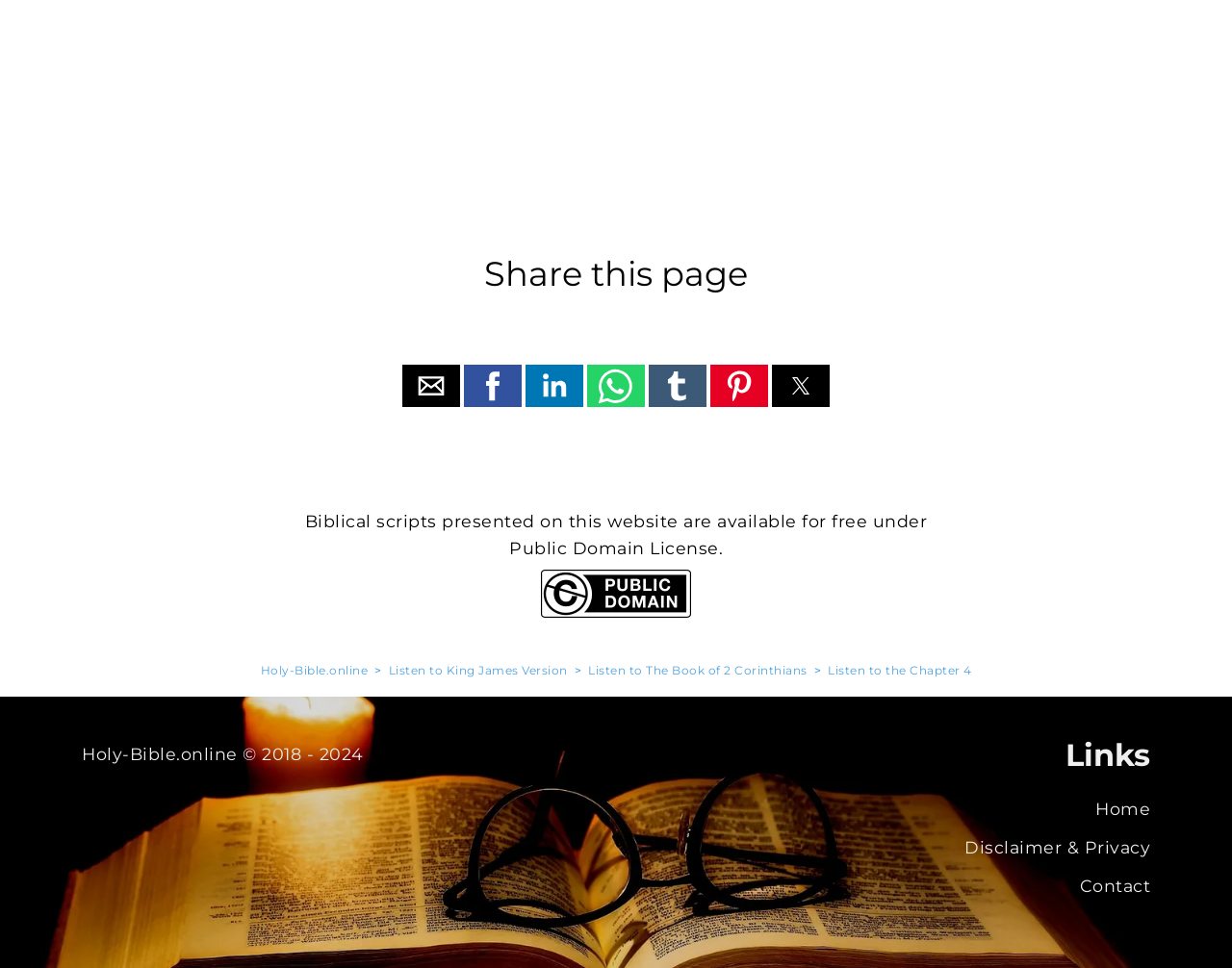Please identify the bounding box coordinates of the clickable element to fulfill the following instruction: "Contact us". The coordinates should be four float numbers between 0 and 1, i.e., [left, top, right, bottom].

[0.876, 0.905, 0.934, 0.926]